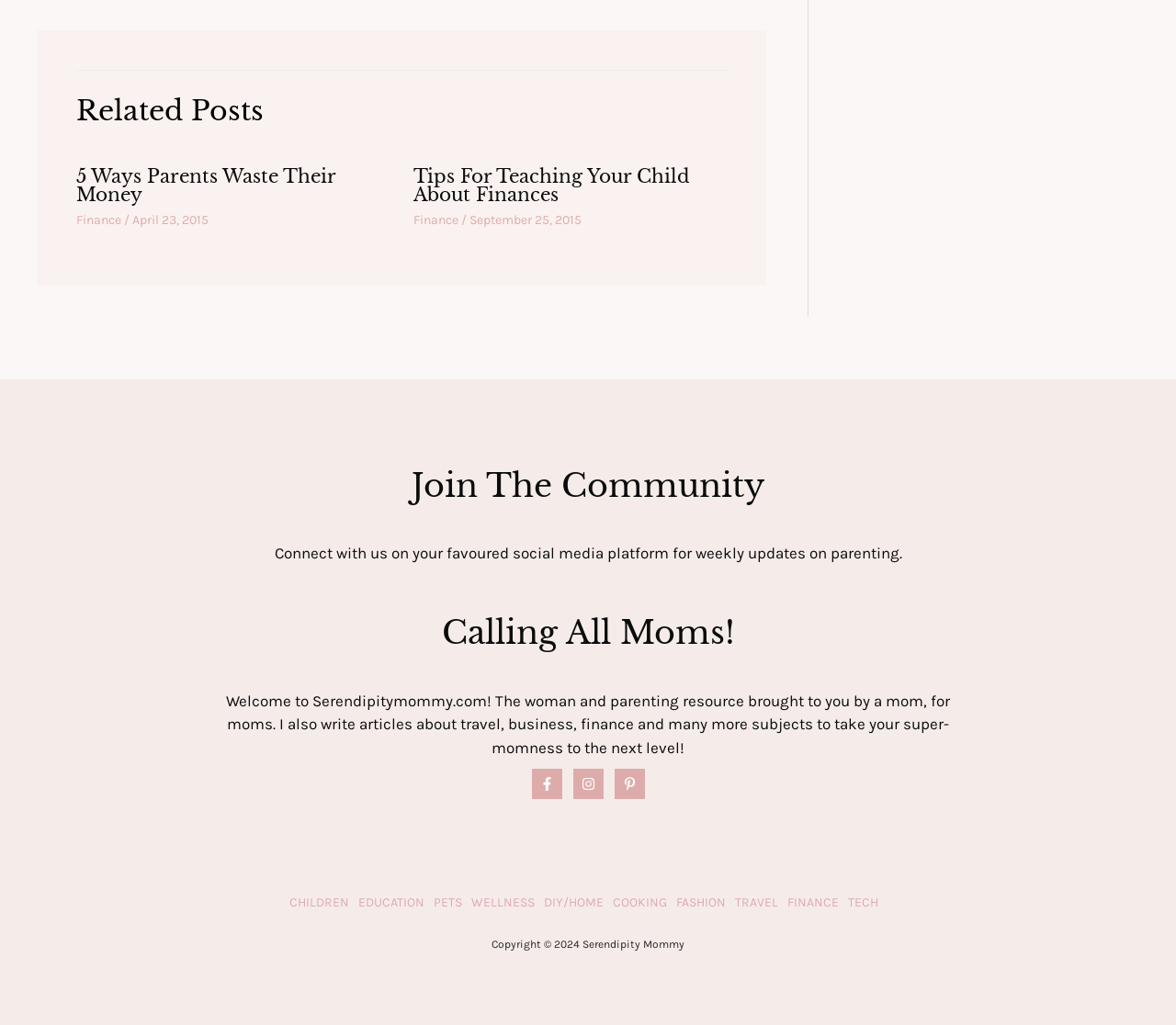Identify the bounding box for the described UI element: "Children".

[0.246, 0.873, 0.296, 0.888]